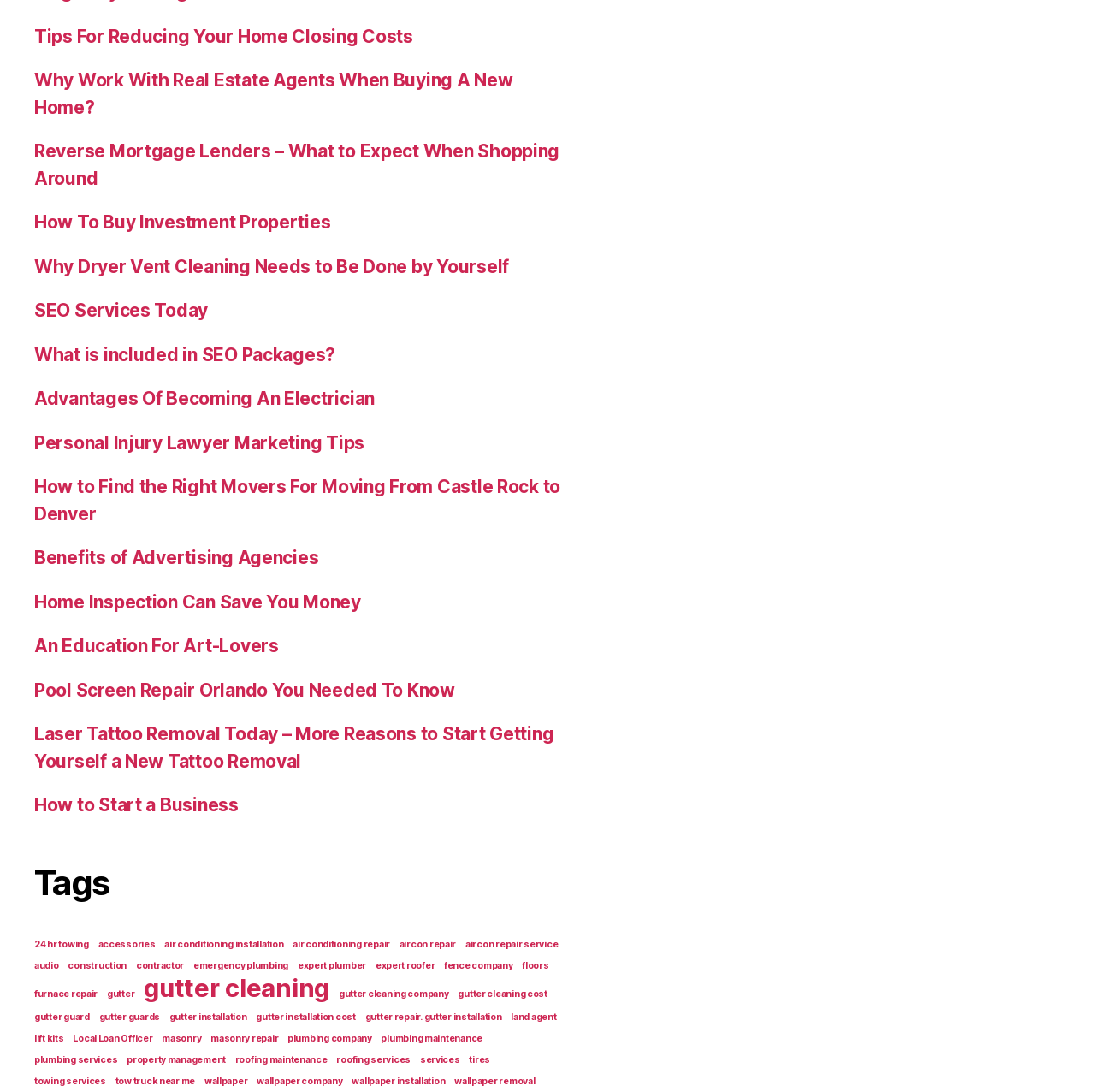What is the vertical position of the 'SEO Services Today' link?
Provide an in-depth and detailed answer to the question.

By comparing the y1 and y2 coordinates of the 'SEO Services Today' link, I found that it is located above the middle of the webpage, with its top edge at approximately 0.274 and its bottom edge at approximately 0.294.